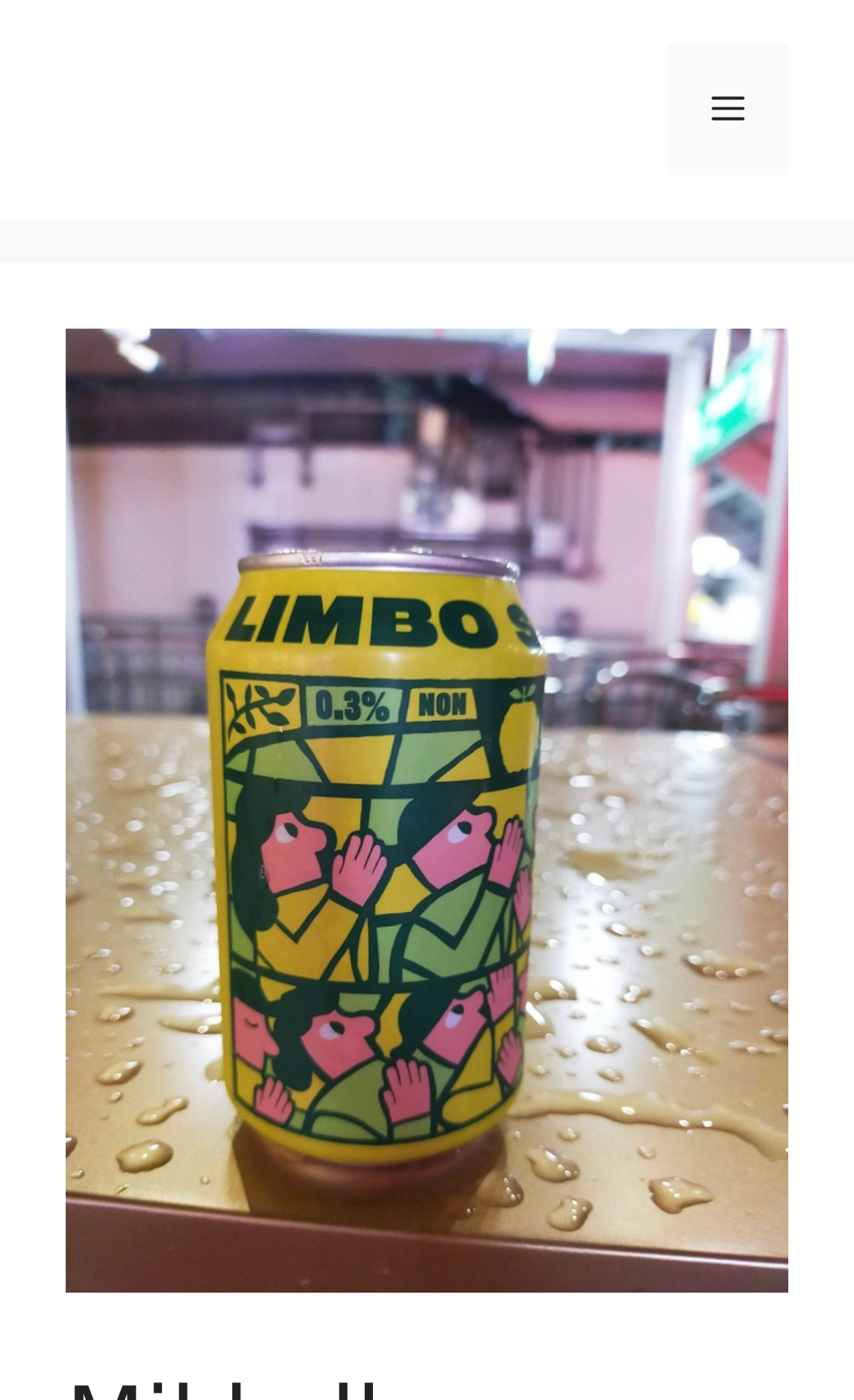Determine the main heading text of the webpage.

Mikkeller – Limbo Yuzu Review